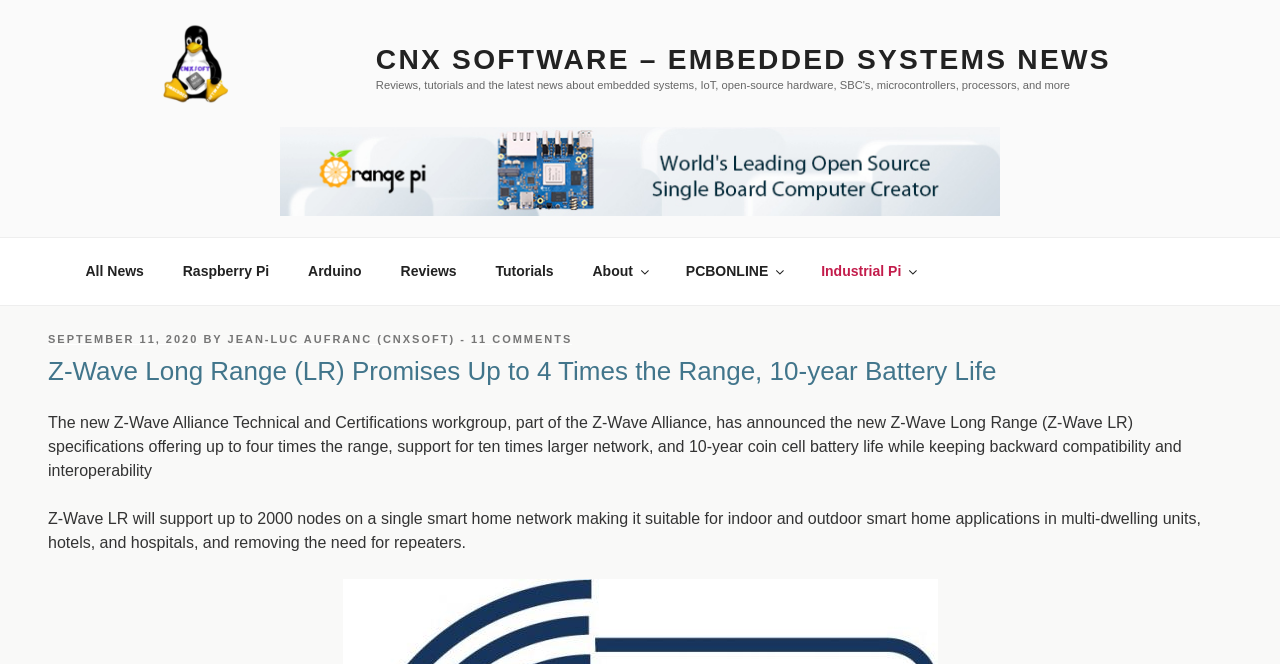What is the name of the new Z-Wave specification?
Provide a well-explained and detailed answer to the question.

The question asks for the name of the new Z-Wave specification, which can be found in the StaticText element with ID 1171. The text describes the announcement of the new Z-Wave Long Range (Z-Wave LR) specifications.